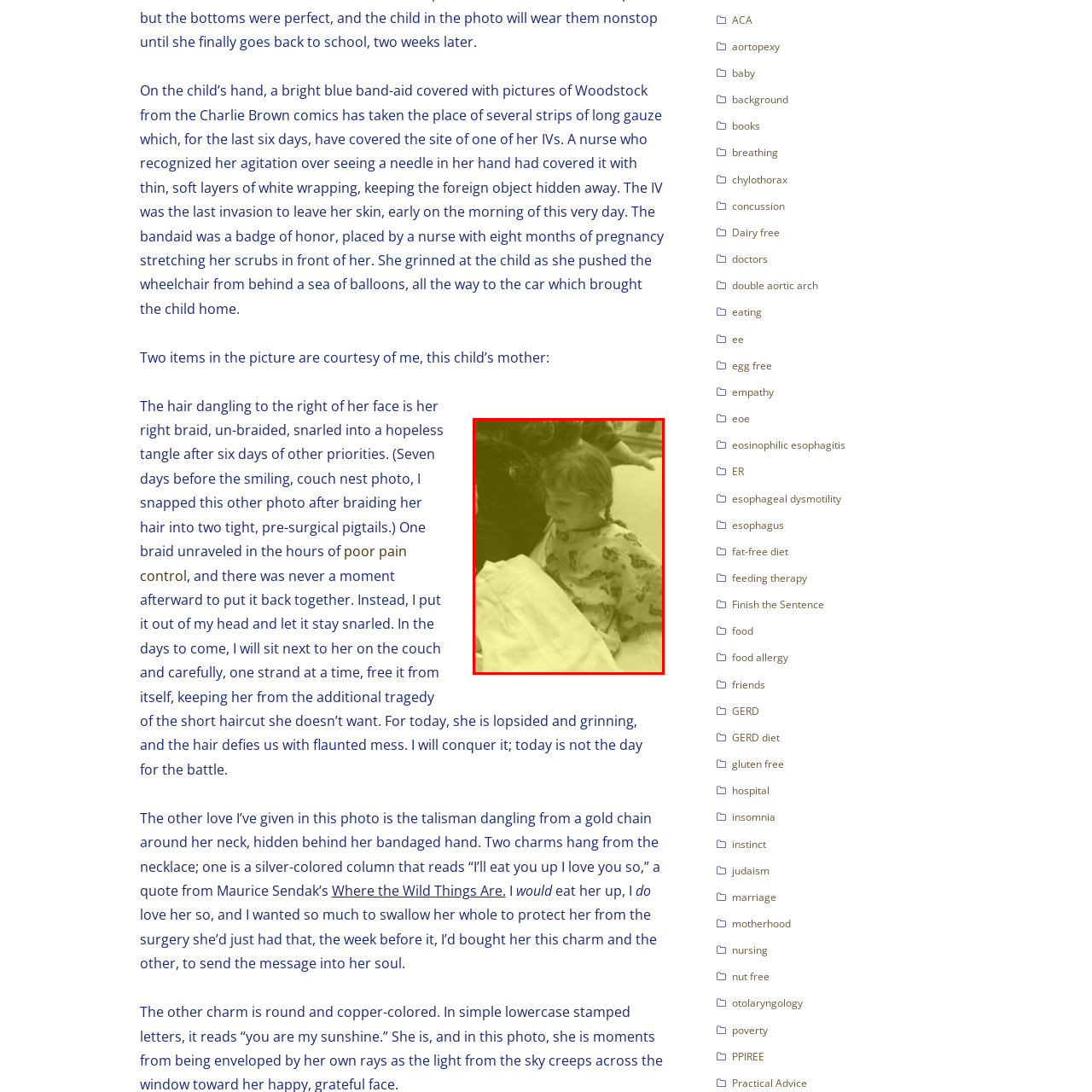Please review the portion of the image contained within the red boundary and provide a detailed answer to the subsequent question, referencing the image: What is on the girl's hand?

The girl's hand is partially concealed under a white cloth, and a bright blue band-aid decorated with images of Woodstock from the Charlie Brown comics can be seen, indicating that she has received care and attention from her caregivers.